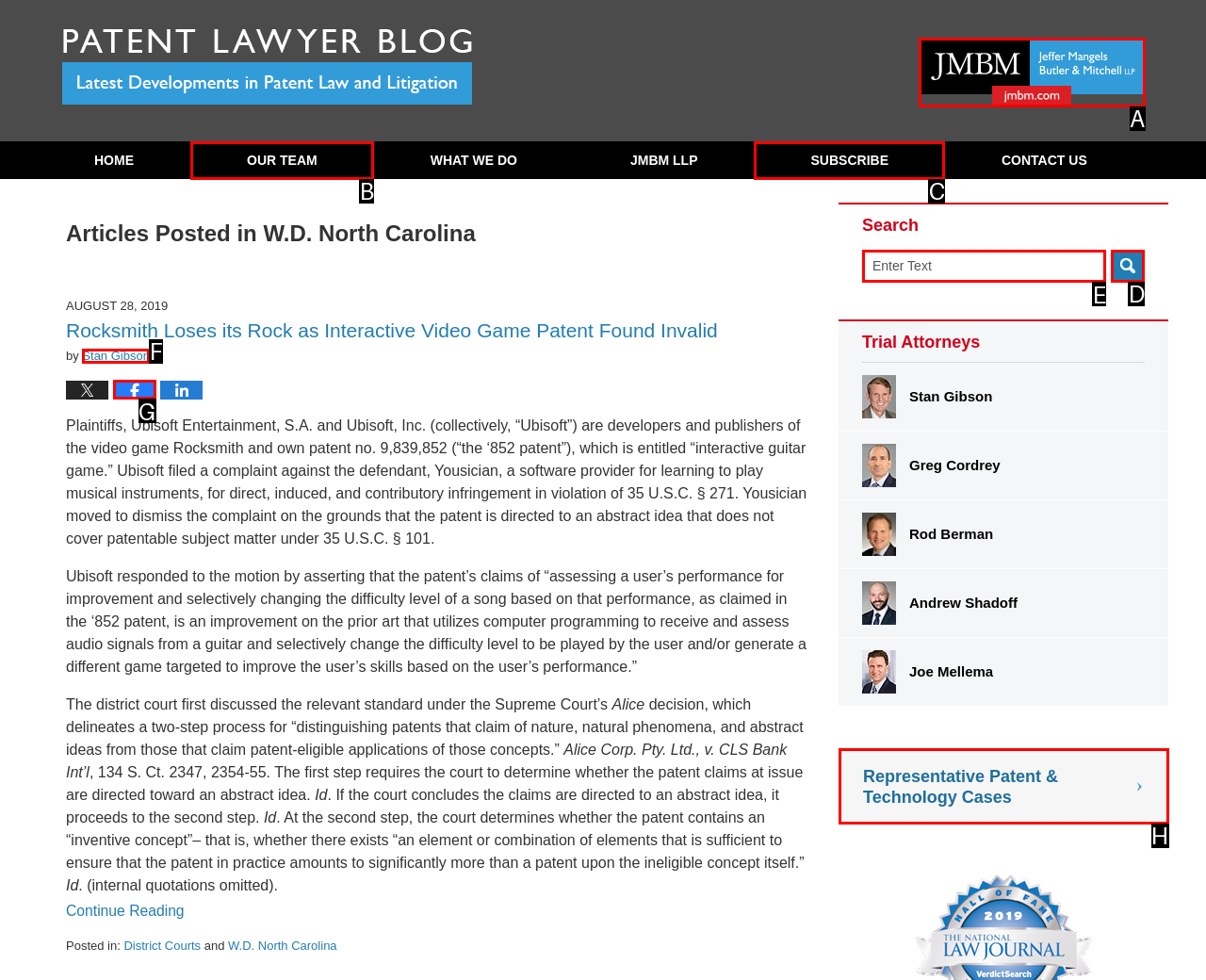Indicate the UI element to click to perform the task: Search for a term. Reply with the letter corresponding to the chosen element.

E